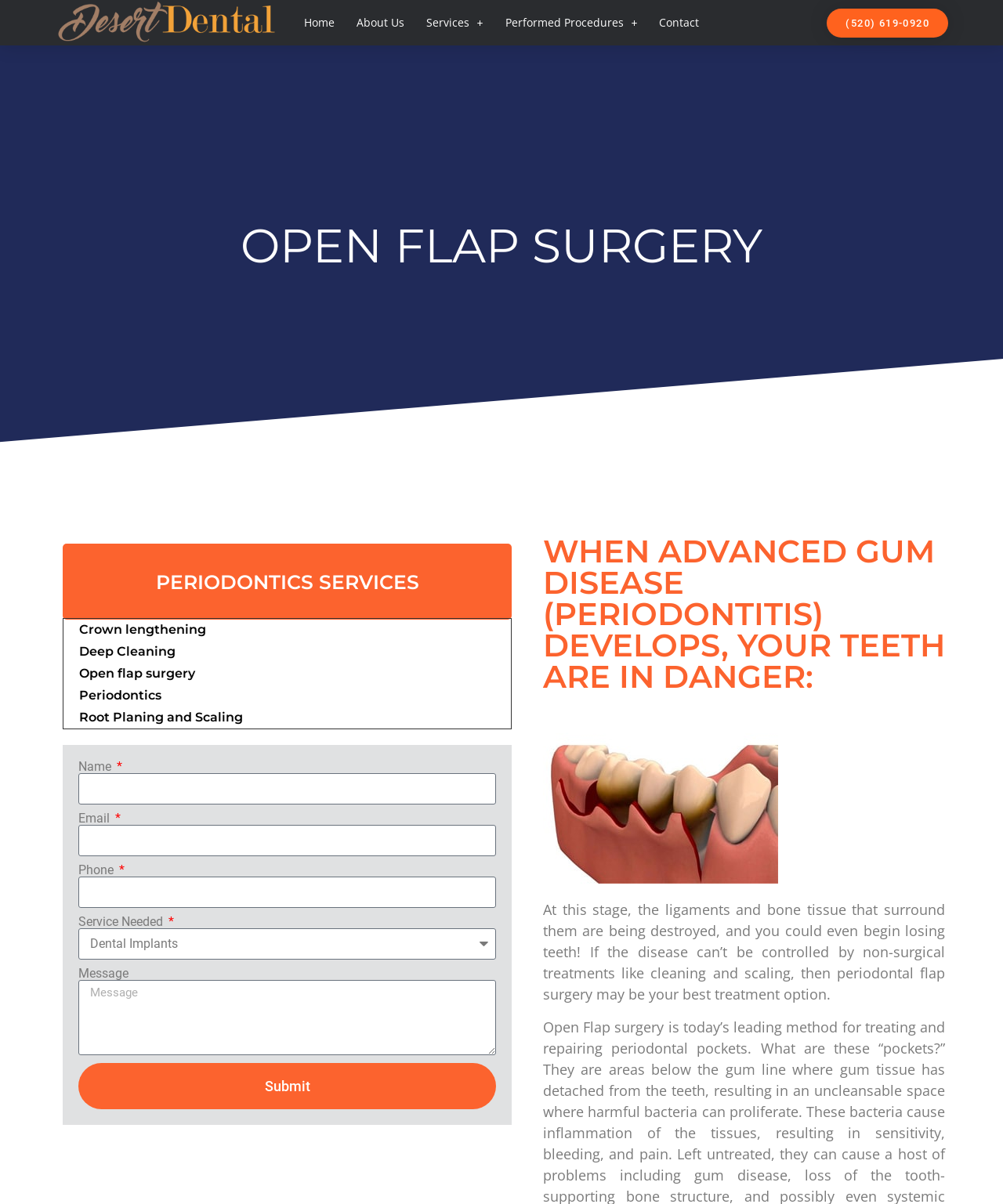What is the image below the heading 'WHEN ADVANCED GUM DISEASE (PERIODONTITIS) DEVELOPS, YOUR TEETH ARE IN DANGER:'?
Please provide a single word or phrase as the answer based on the screenshot.

Open flap surgery